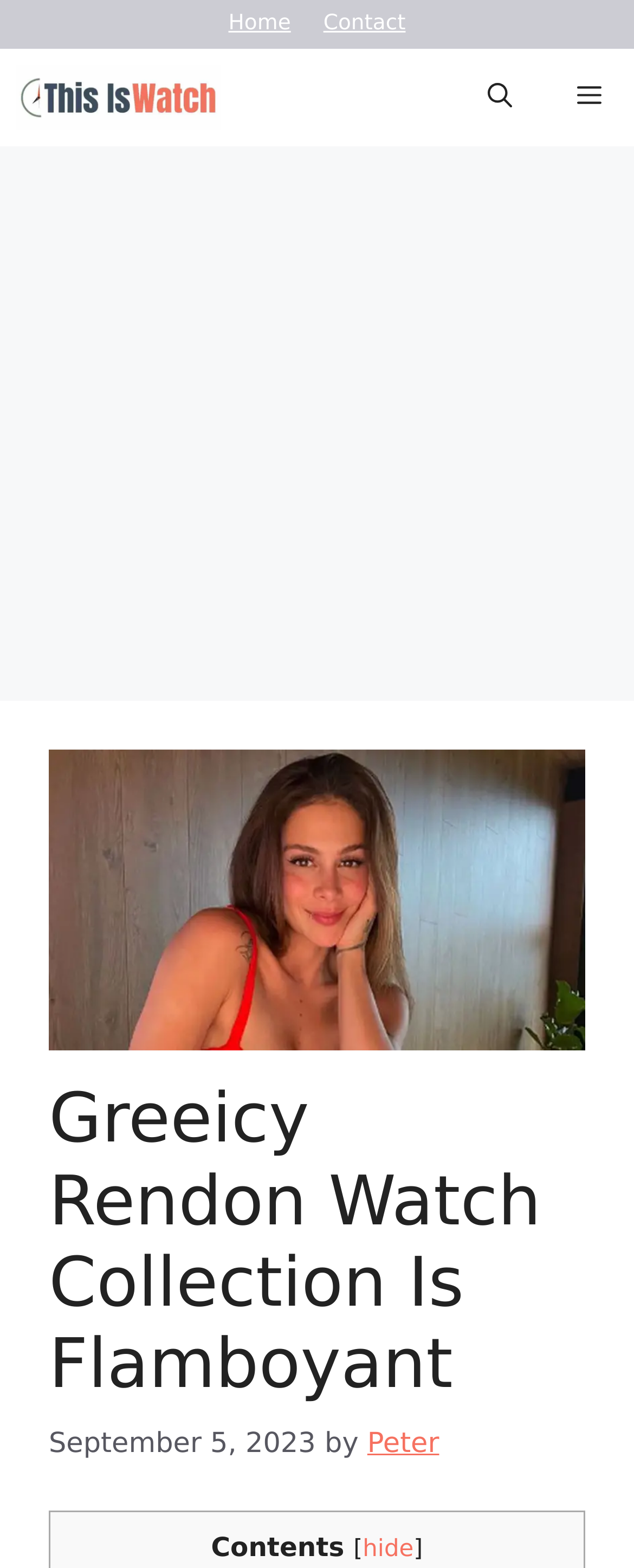Using the element description: "title="This Is Watch"", determine the bounding box coordinates. The coordinates should be in the format [left, top, right, bottom], with values between 0 and 1.

[0.026, 0.031, 0.349, 0.093]